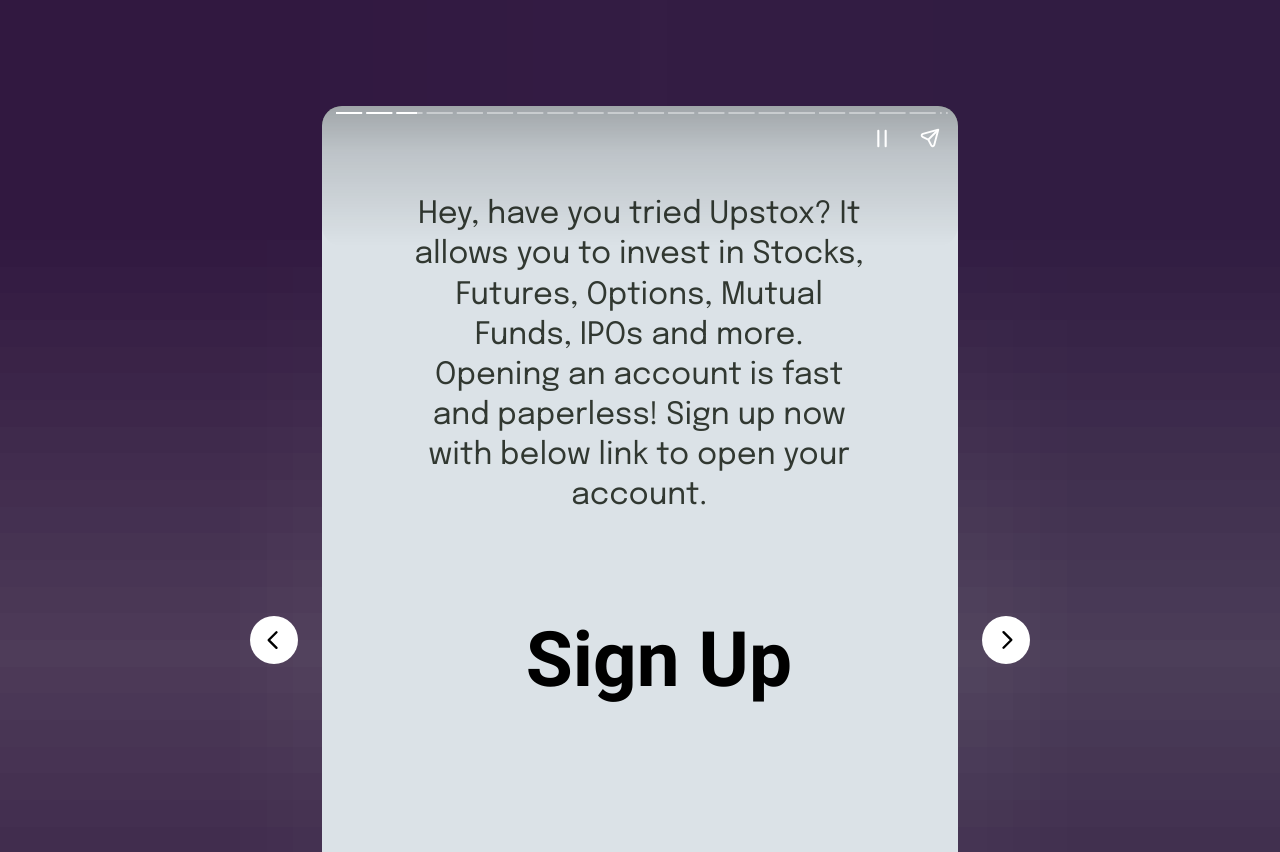What is the position of the 'Next page' button?
Please give a detailed and elaborate explanation in response to the question.

The 'Next page' button is located at the bottom right of the page, with its bounding box coordinates being [0.767, 0.723, 0.805, 0.779].